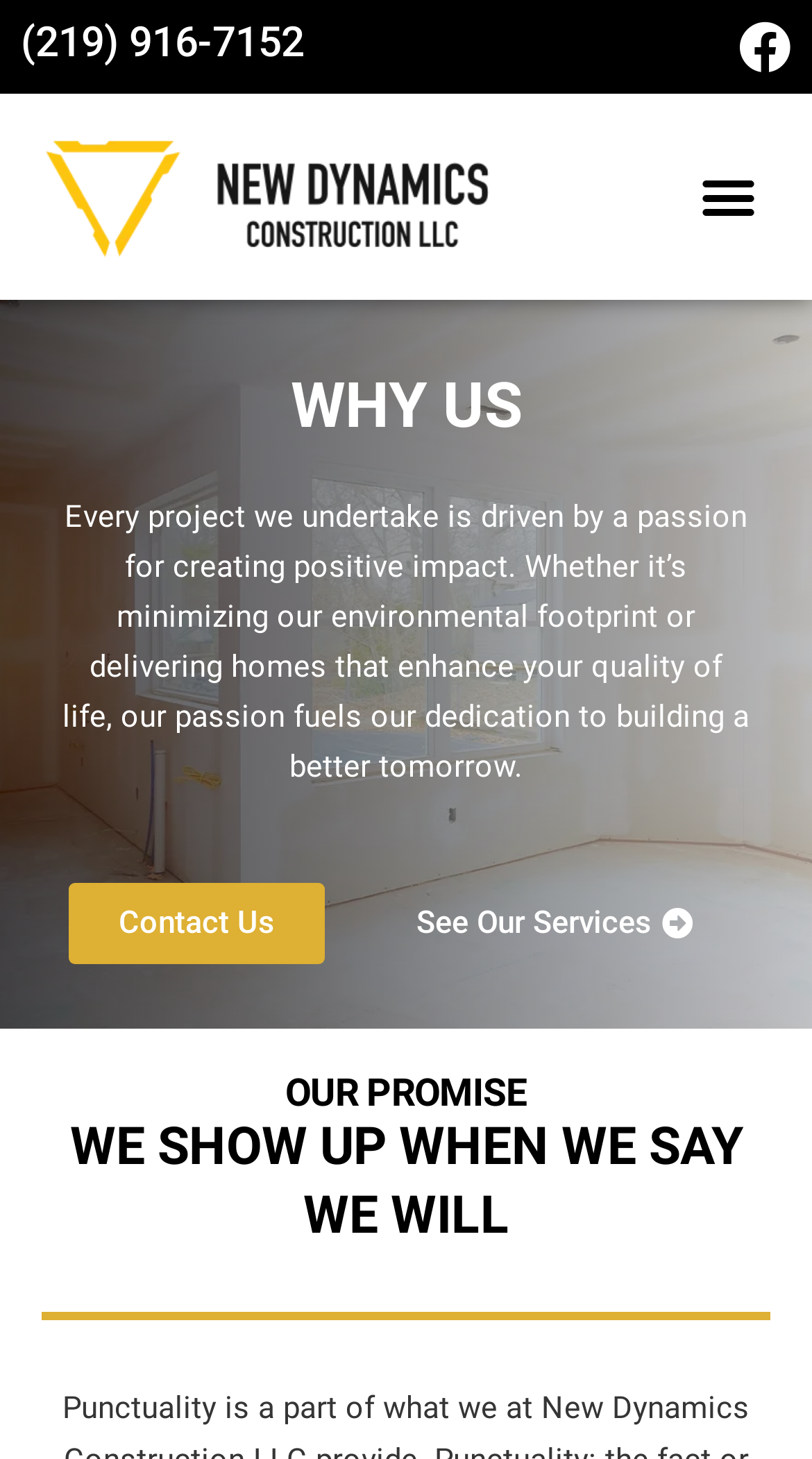Identify the bounding box for the described UI element. Provide the coordinates in (top-left x, top-left y, bottom-right x, bottom-right y) format with values ranging from 0 to 1: Contact Us

[0.085, 0.605, 0.4, 0.66]